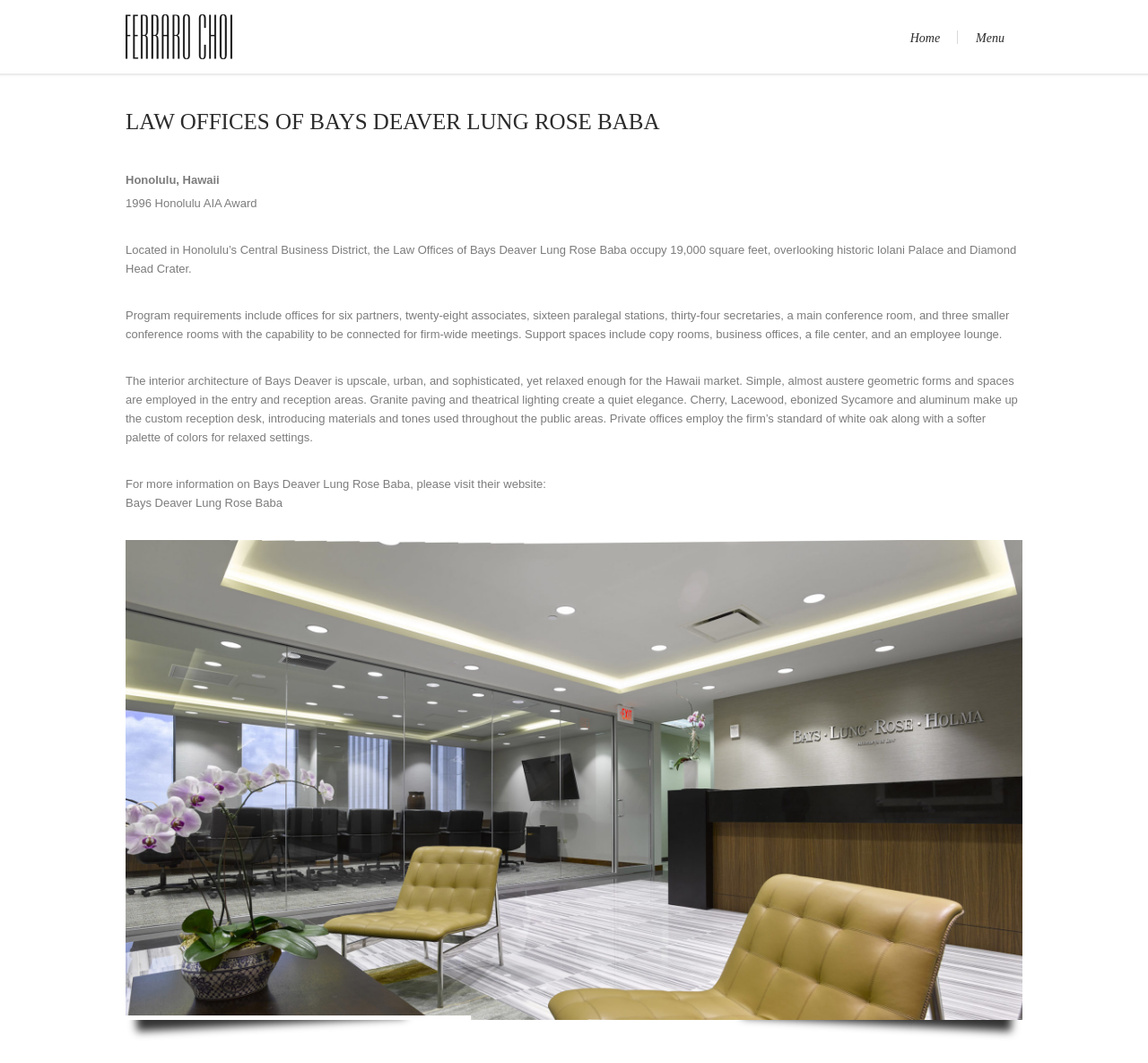What is the location of the law offices?
From the image, provide a succinct answer in one word or a short phrase.

Honolulu, Hawaii